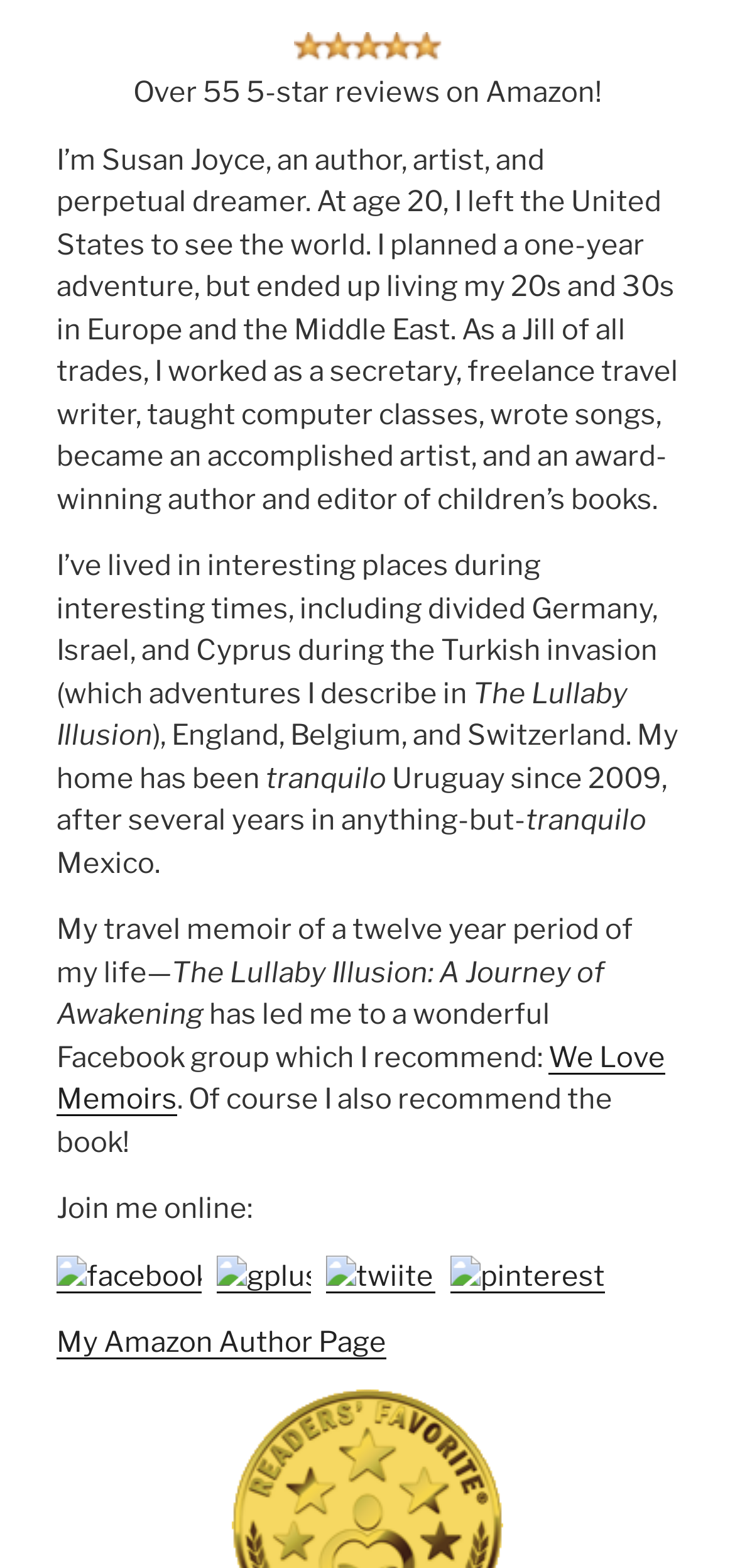Given the description of the UI element: "alt="gplus"", predict the bounding box coordinates in the form of [left, top, right, bottom], with each value being a float between 0 and 1.

[0.295, 0.803, 0.436, 0.825]